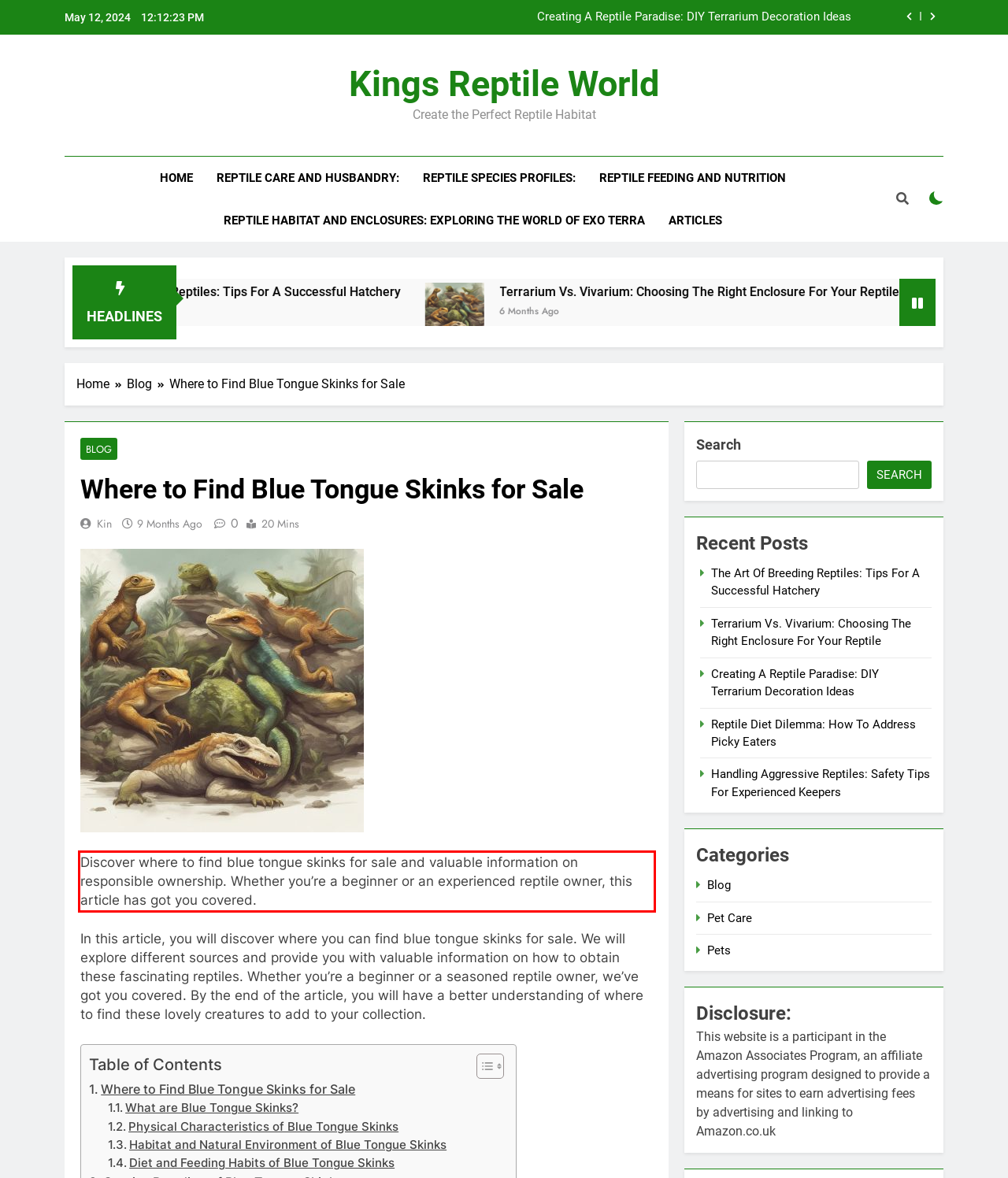Review the screenshot of the webpage and recognize the text inside the red rectangle bounding box. Provide the extracted text content.

Discover where to find blue tongue skinks for sale and valuable information on responsible ownership. Whether you’re a beginner or an experienced reptile owner, this article has got you covered.